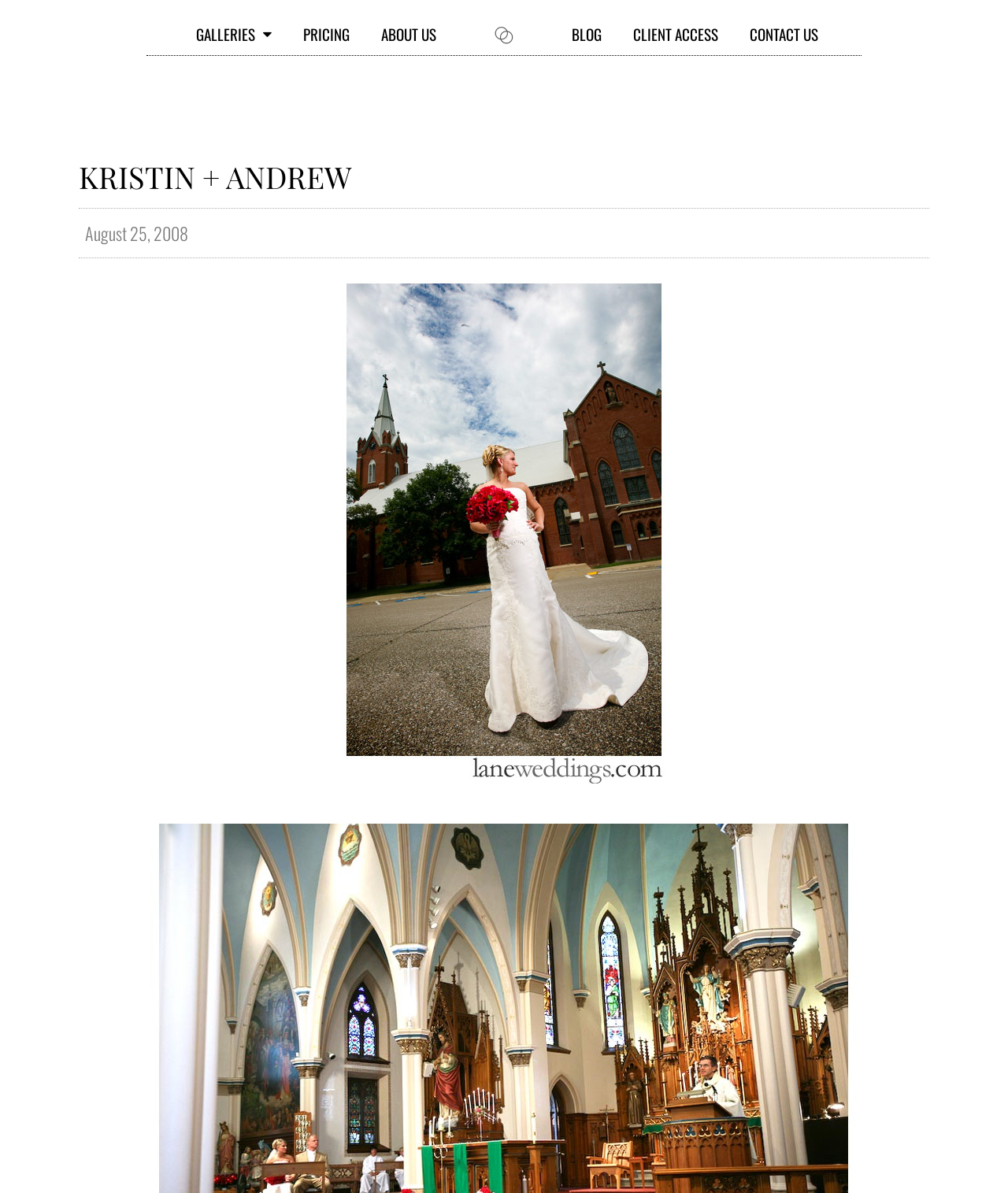Please locate the bounding box coordinates of the element that should be clicked to achieve the given instruction: "Click on the 'Trump, malware, virus and other nasties' link".

None